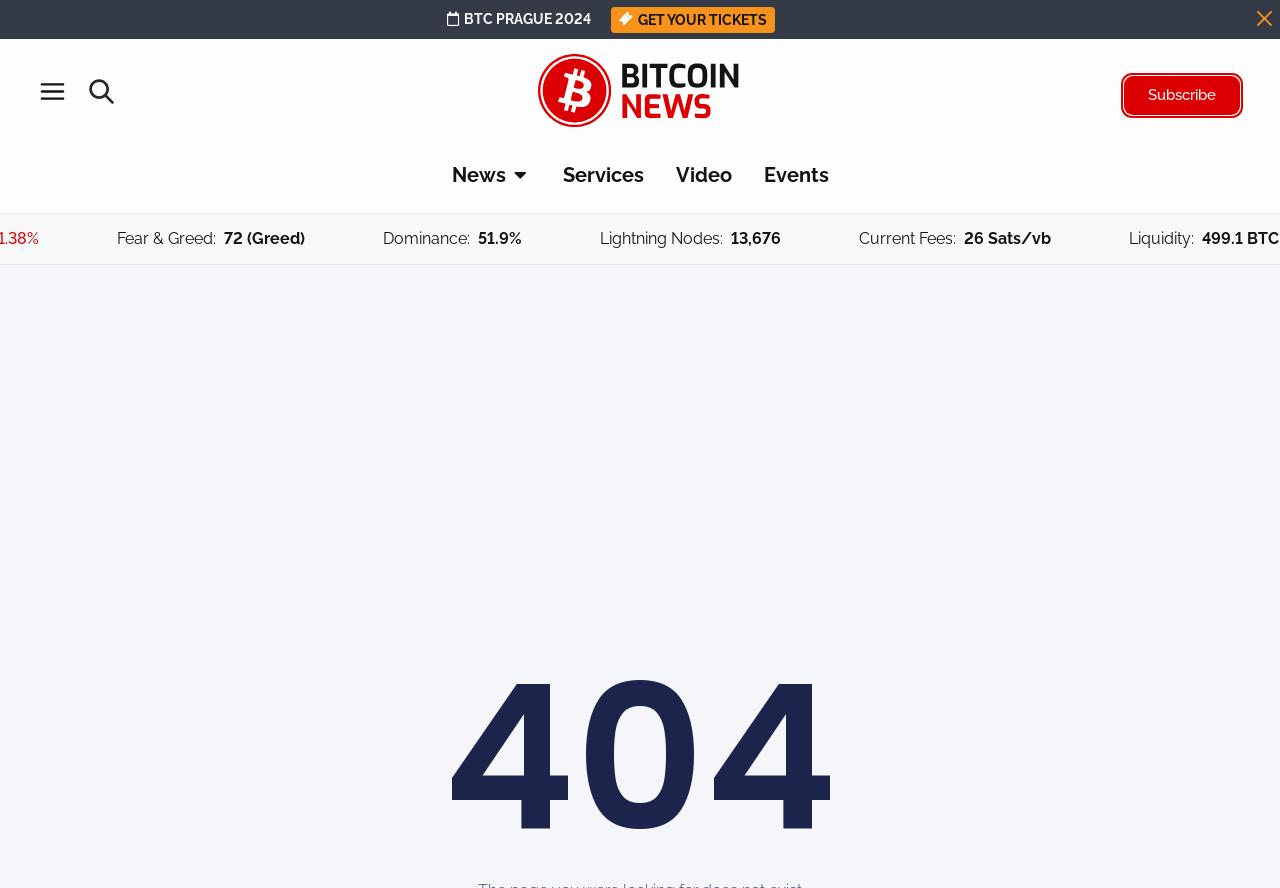Answer in one word or a short phrase: 
What is the current fear and greed index?

72 (Greed)